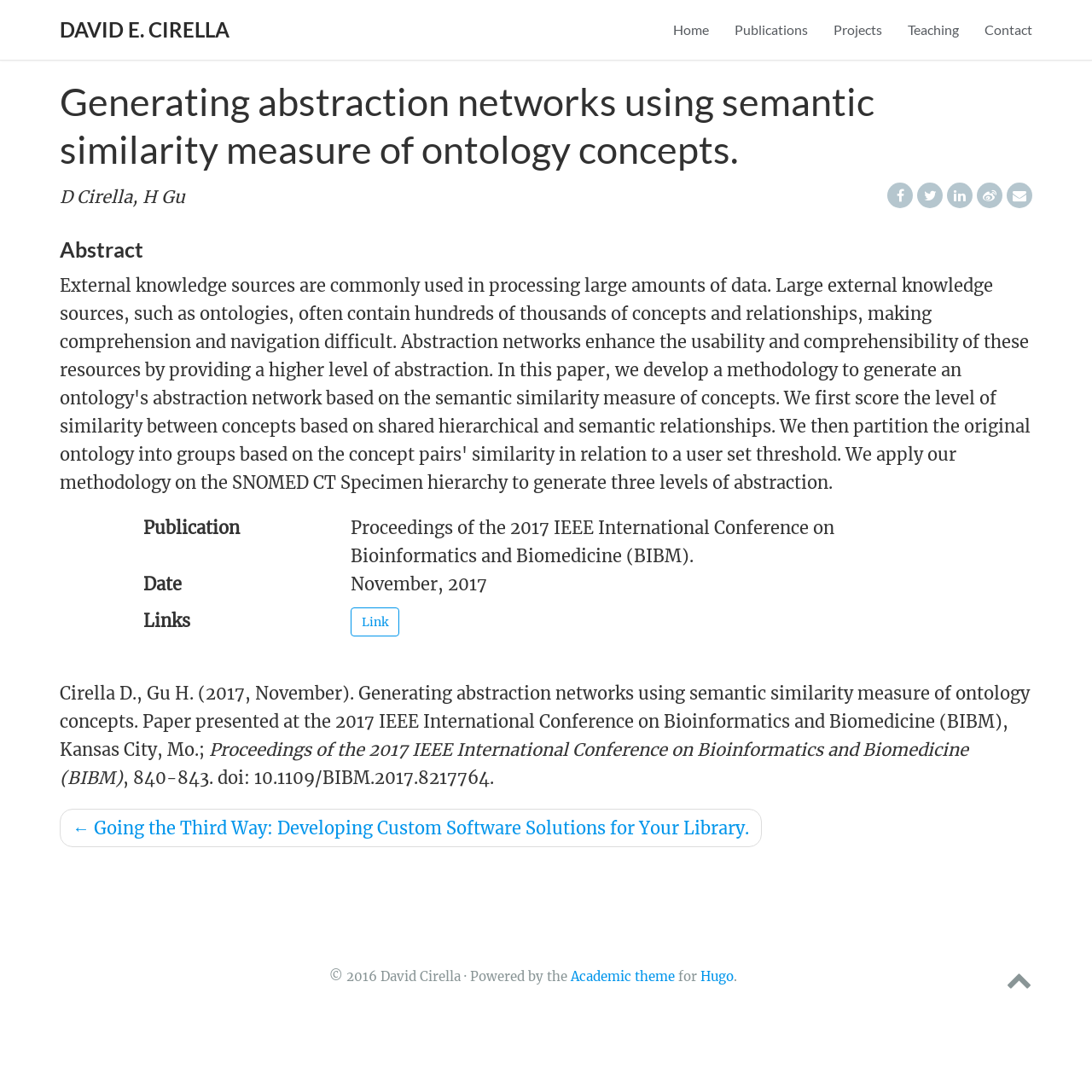What is the name of the conference where the paper was presented?
Based on the image, please offer an in-depth response to the question.

I found the name of the conference by looking at the static text element that says 'Proceedings of the 2017 IEEE International Conference on Bioinformatics and Biomedicine (BIBM)'.